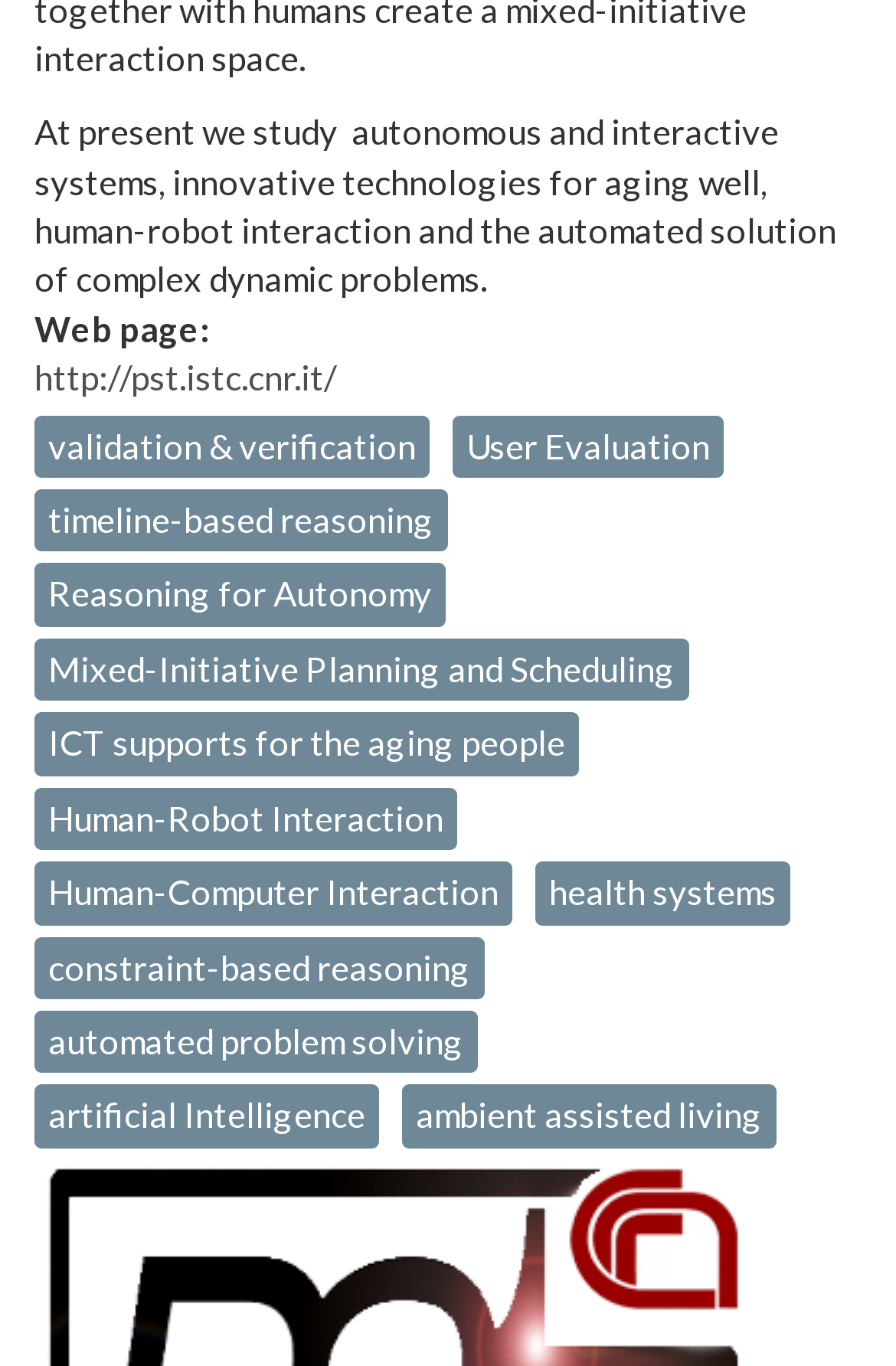Can you find the bounding box coordinates for the element that needs to be clicked to execute this instruction: "discover artificial intelligence"? The coordinates should be given as four float numbers between 0 and 1, i.e., [left, top, right, bottom].

[0.038, 0.794, 0.423, 0.841]